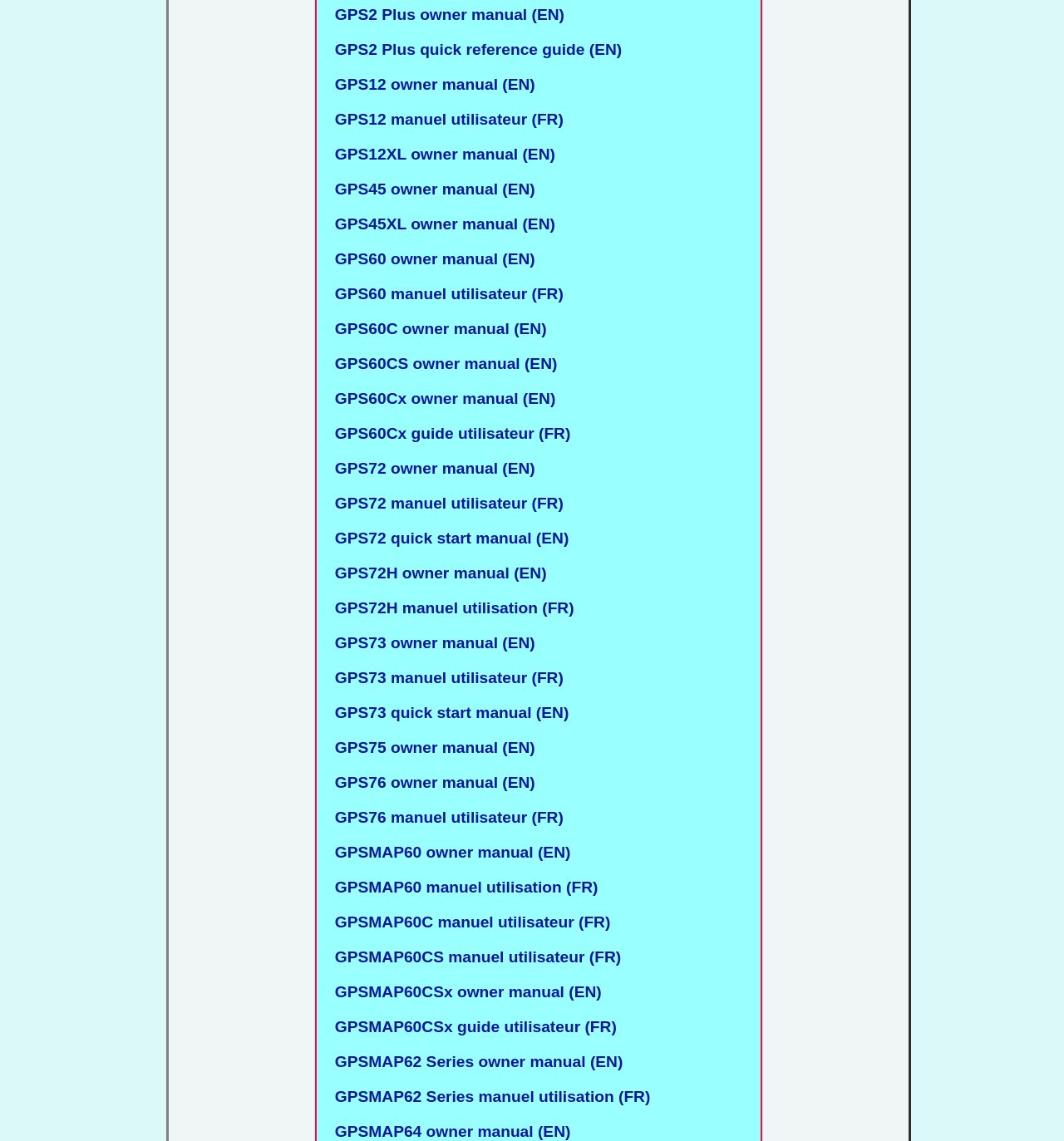How many GPS models are listed on this webpage?
Using the image as a reference, answer the question with a short word or phrase.

More than 15